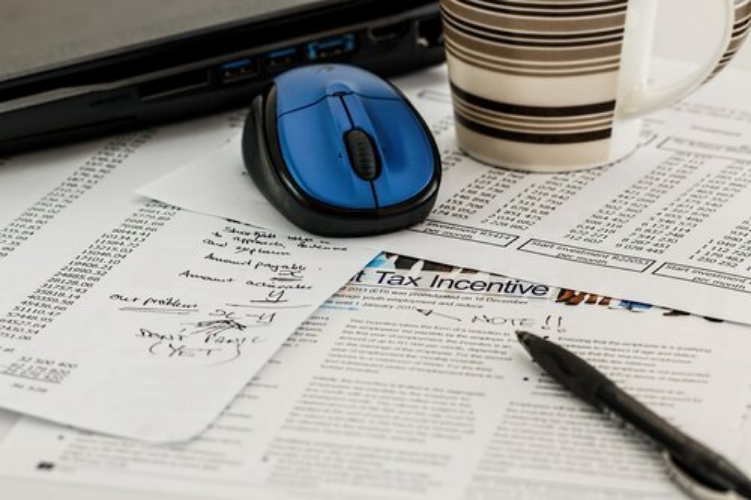Offer an in-depth caption for the image.

In this image, a workspace is depicted, showcasing a blue computer mouse positioned on a disorganized stack of documents. Among the papers, one can see a handwritten note featuring calculations and personal details, reflecting a busy planning session. A sheaf of printed tax documents, prominently labeled with "Tax Incentive," suggests a focus on financial management or tax preparation. Nearby, a striped coffee mug adds a personal touch to the scene, hinting at the prolonged effort of the individual working at this desk. The presence of a laptop in the background indicates a blend of traditional paperwork and modern technology, emphasizing the multifaceted approach to managing finances or legal matters.